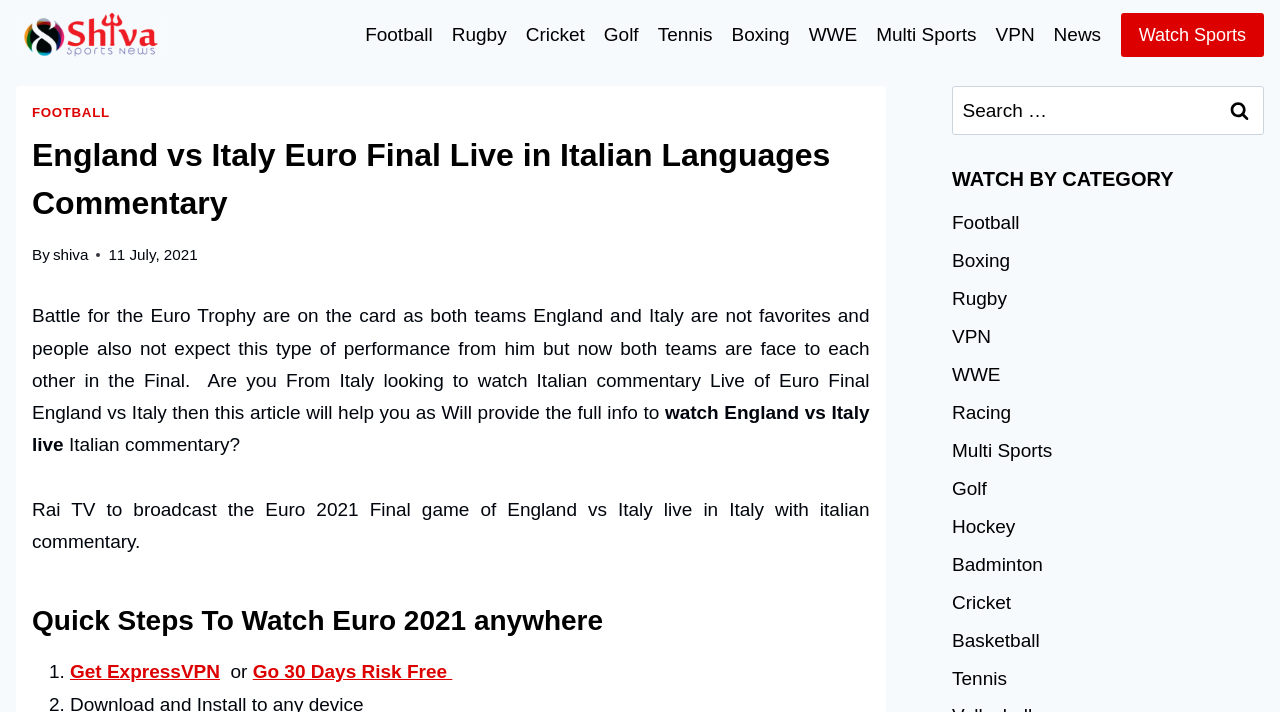What is the purpose of the 'Get ExpressVPN' link?
Please provide a single word or phrase as your answer based on the image.

To watch Euro 2021 anywhere